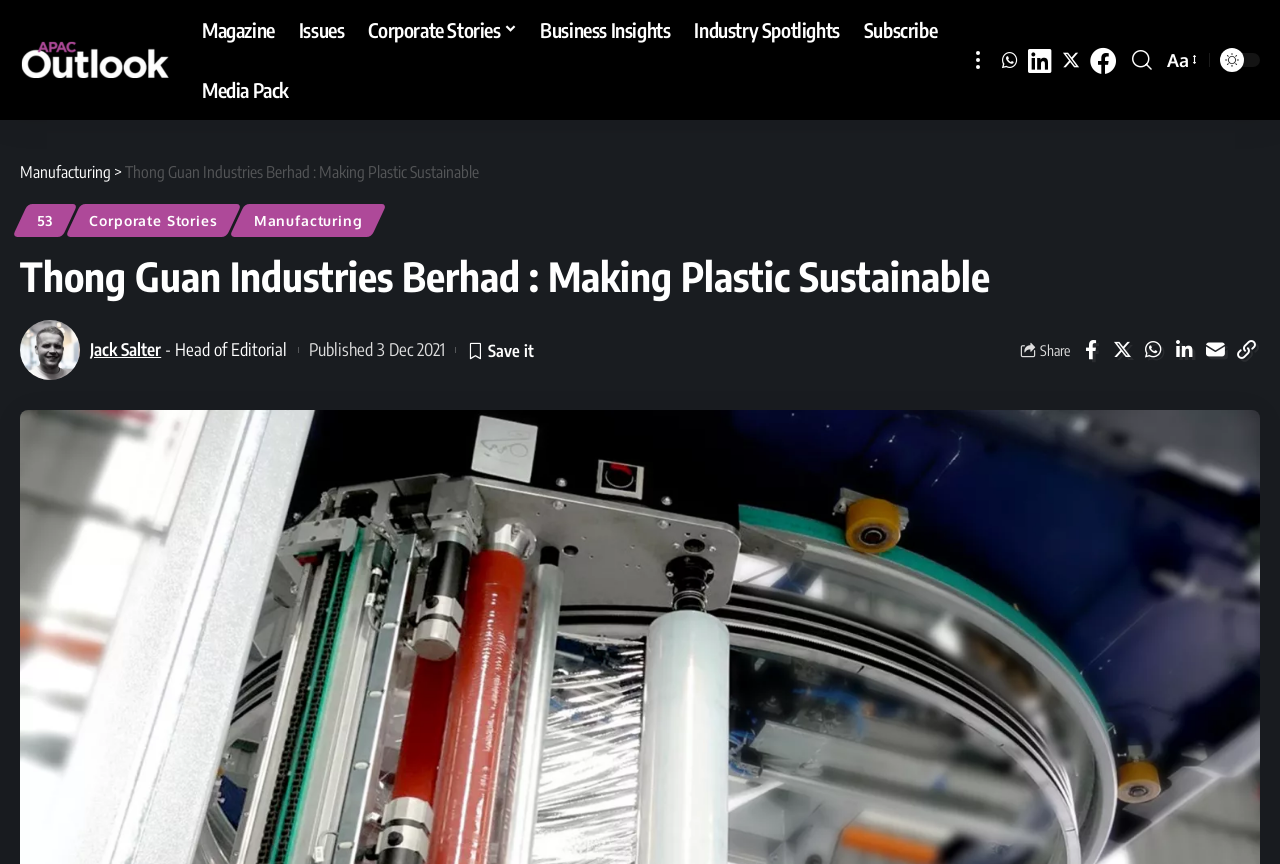Find the bounding box coordinates for the UI element that matches this description: "aria-label="WhatsApp"".

[0.779, 0.052, 0.799, 0.087]